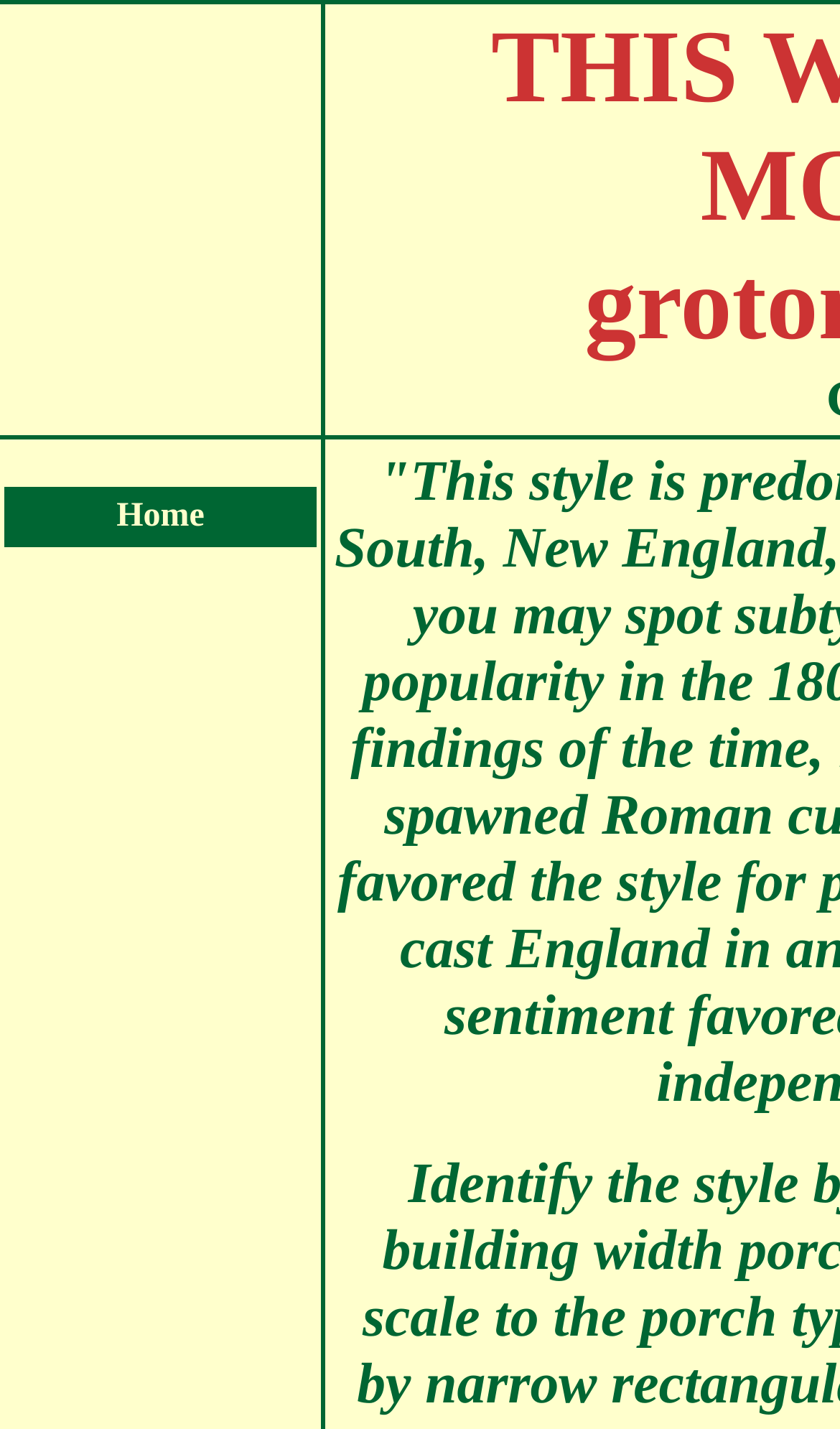Locate the bounding box coordinates of the UI element described by: "Home". Provide the coordinates as four float numbers between 0 and 1, formatted as [left, top, right, bottom].

[0.139, 0.348, 0.243, 0.374]